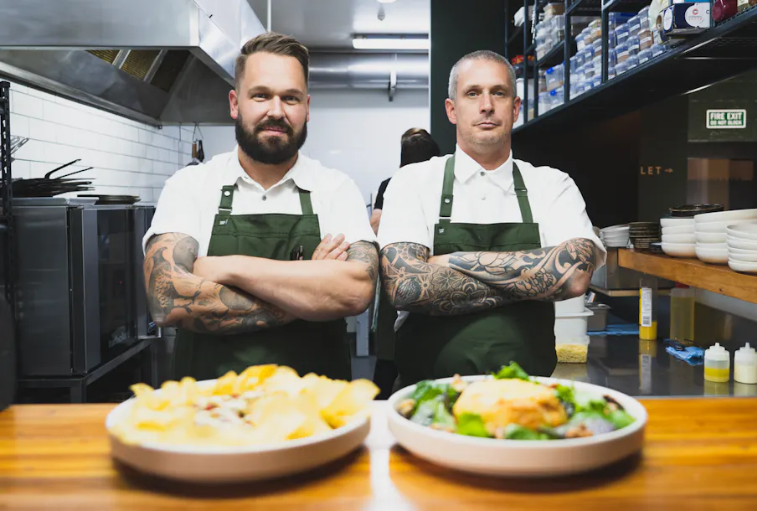Provide a short, one-word or phrase answer to the question below:
How many plates are showcased in the foreground?

Two